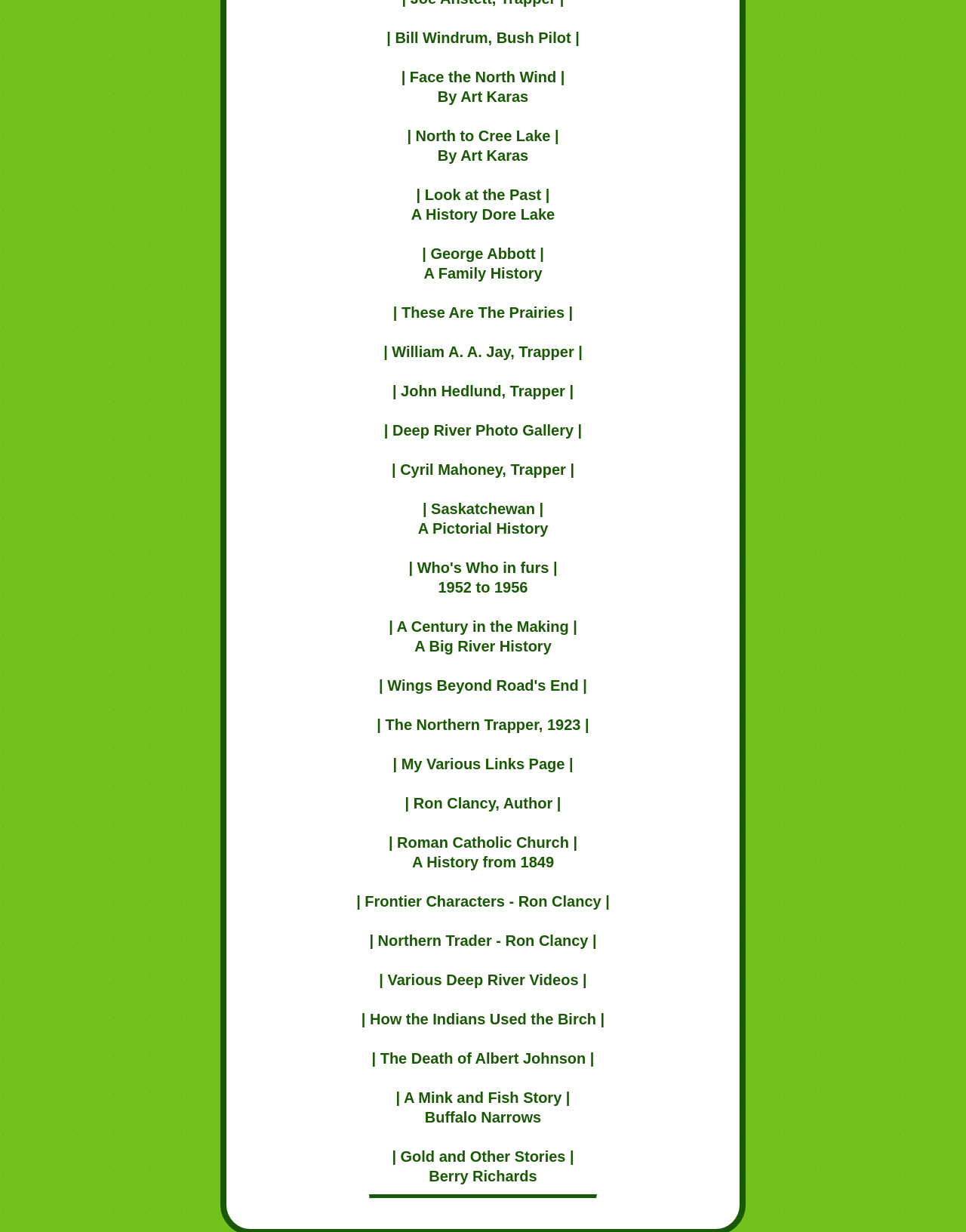Determine the bounding box of the UI component based on this description: "Northern Trader - Ron Clancy". The bounding box coordinates should be four float values between 0 and 1, i.e., [left, top, right, bottom].

[0.391, 0.757, 0.609, 0.77]